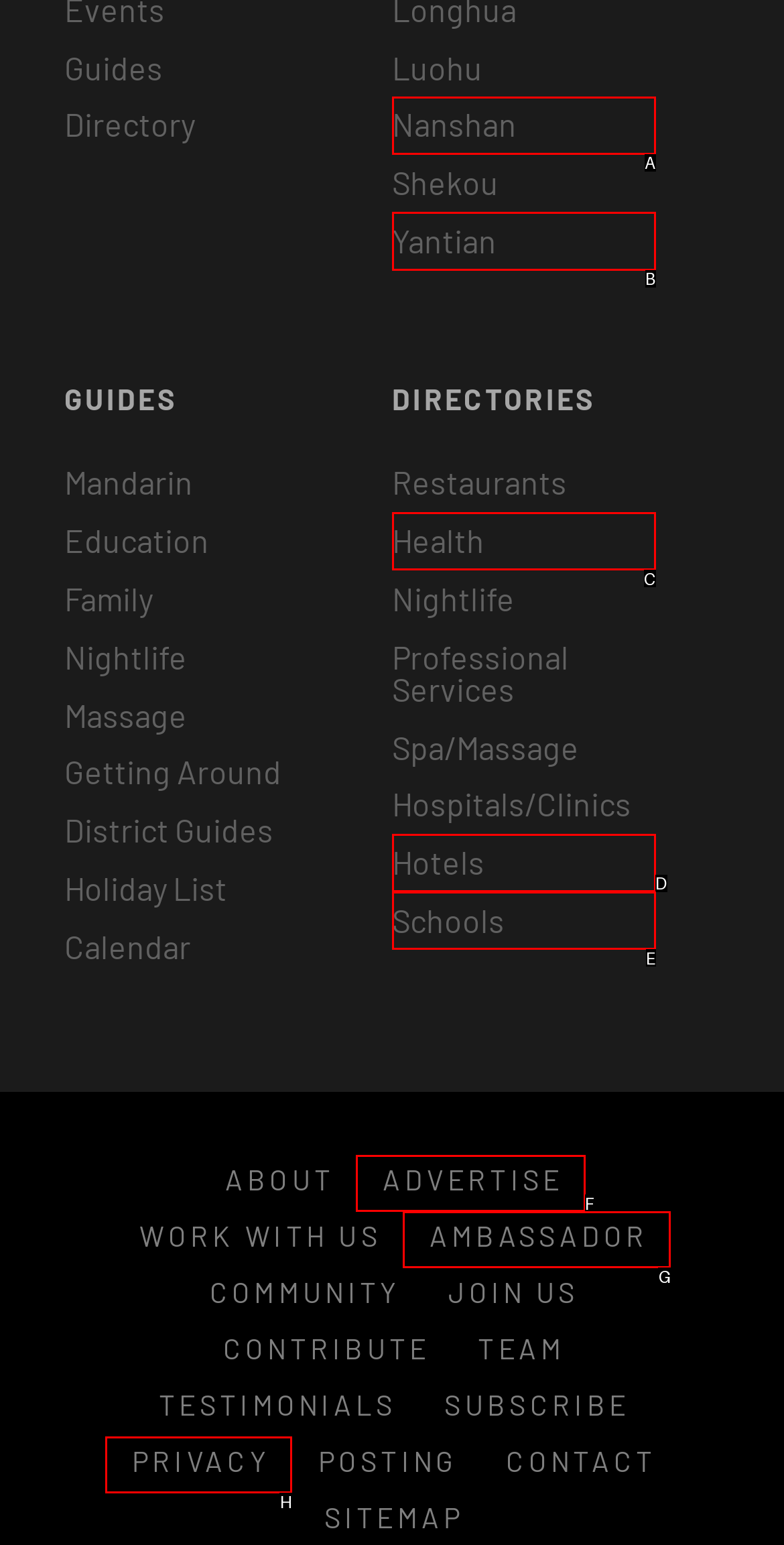Using the description: Health, find the HTML element that matches it. Answer with the letter of the chosen option.

C